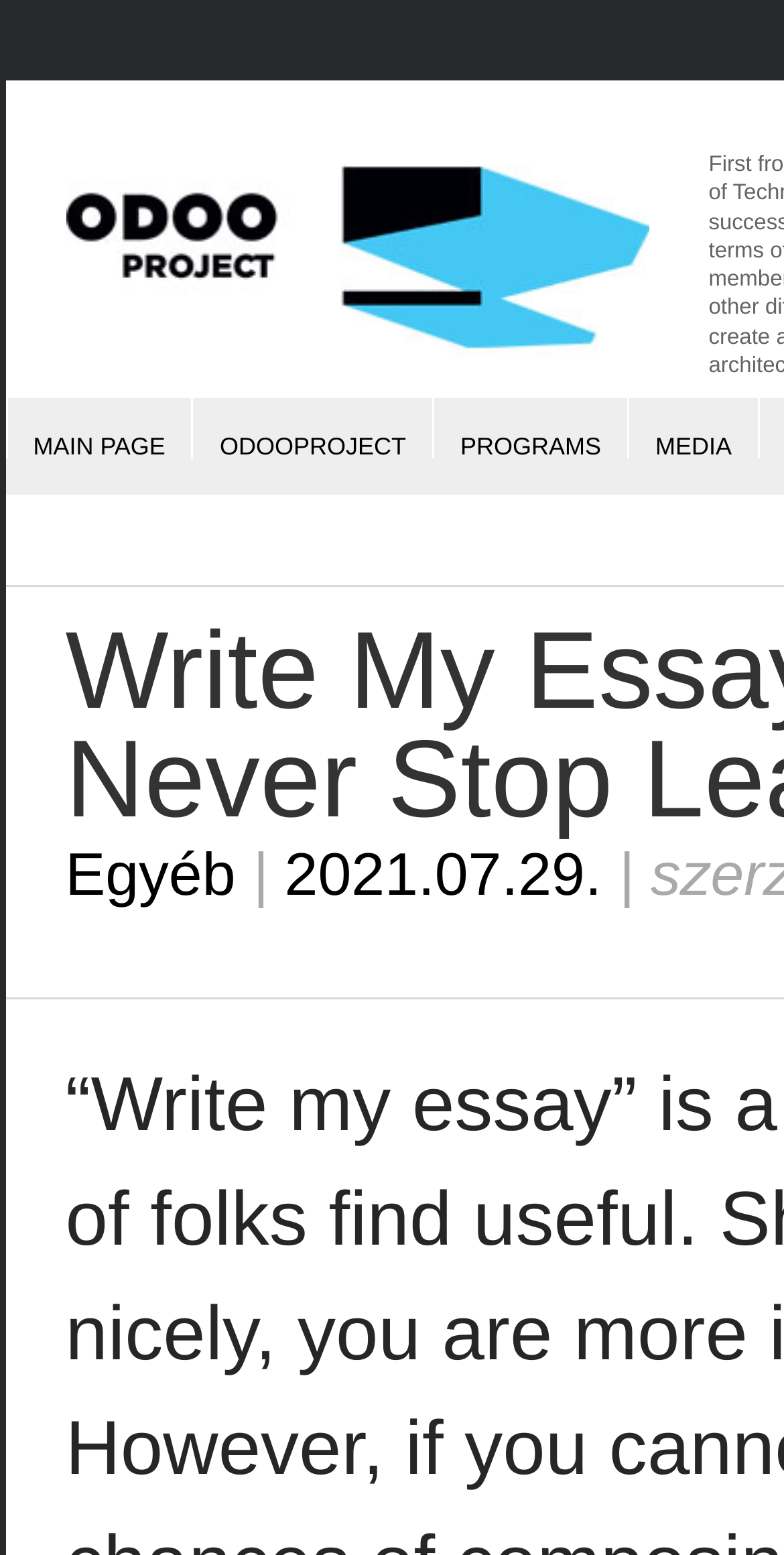Predict the bounding box of the UI element based on this description: "Main Page".

[0.042, 0.256, 0.211, 0.295]